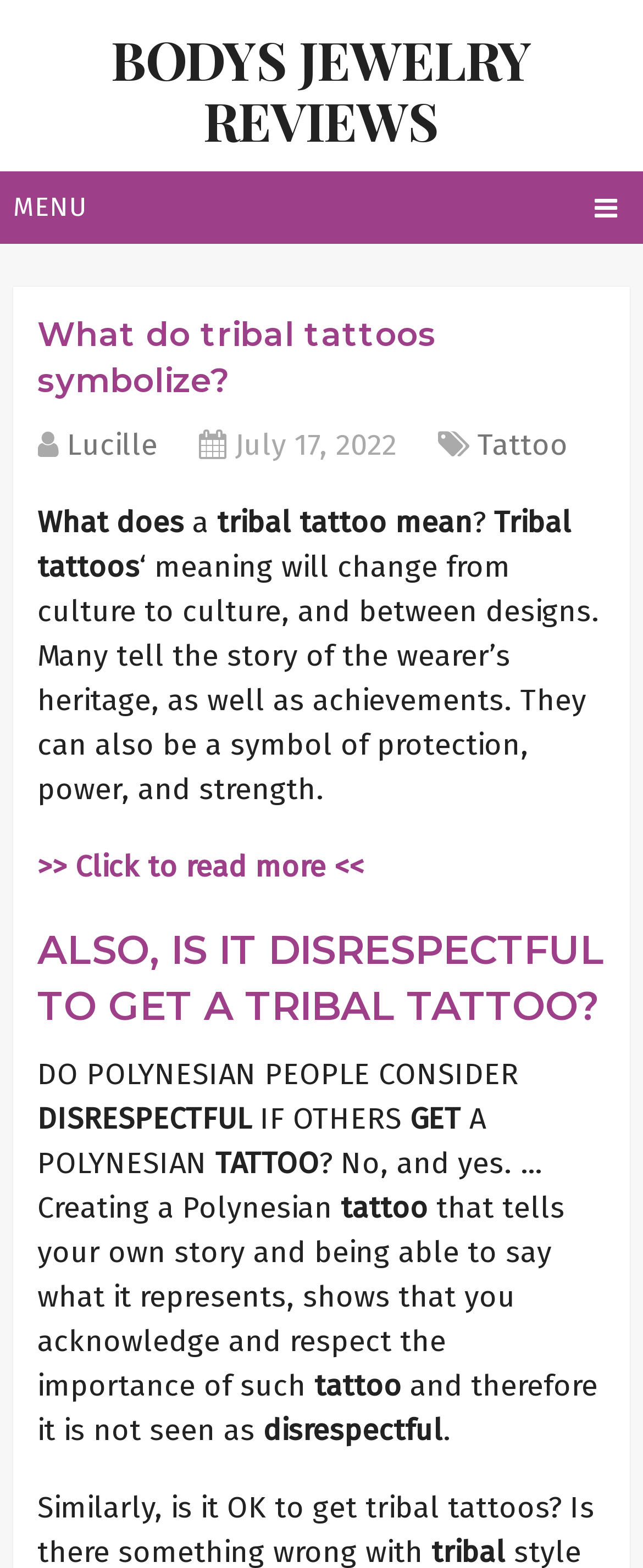Can you find and provide the main heading text of this webpage?

What do tribal tattoos symbolize?